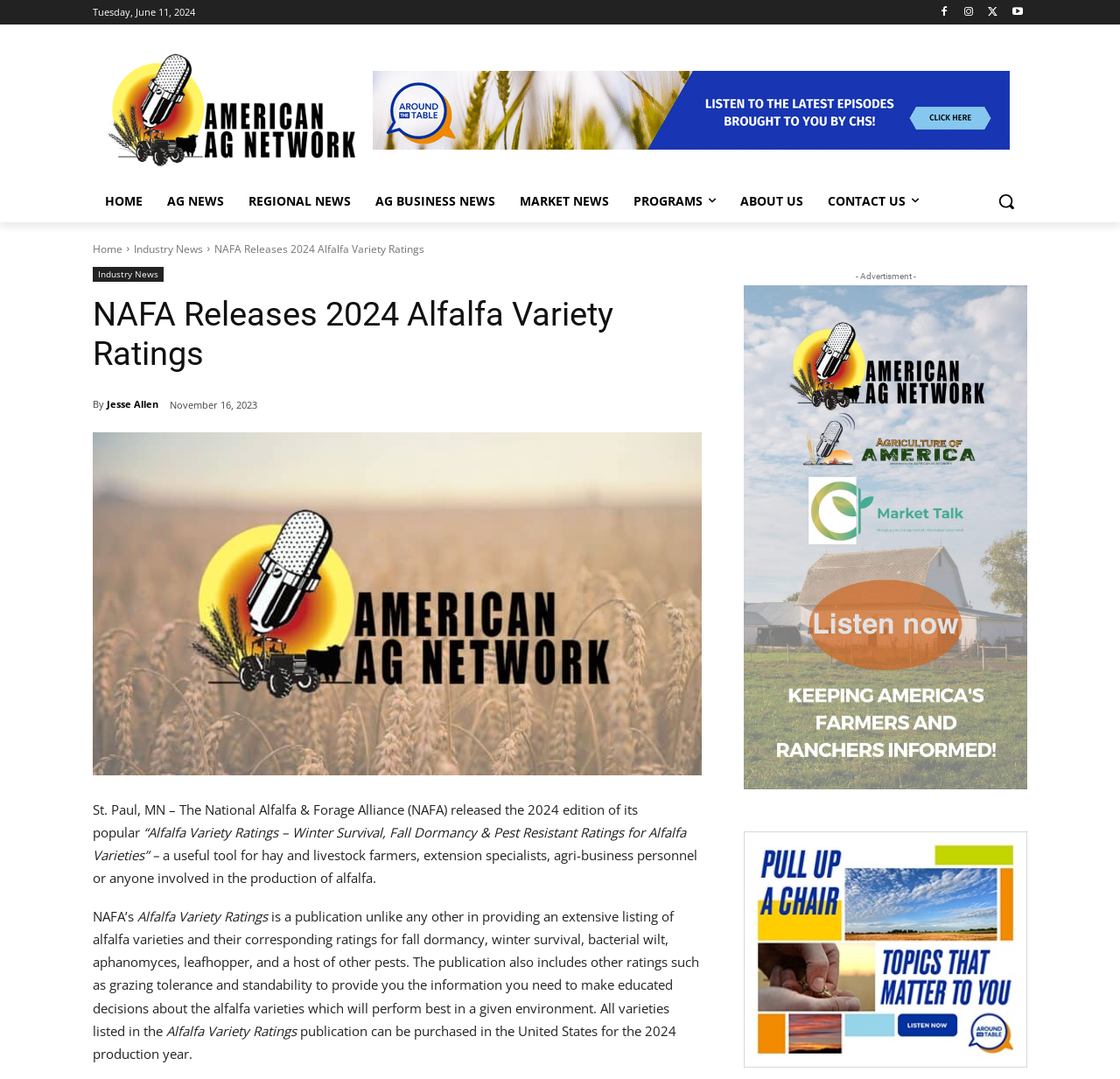Identify the bounding box coordinates of the element to click to follow this instruction: 'View the 'AG NEWS' page'. Ensure the coordinates are four float values between 0 and 1, provided as [left, top, right, bottom].

[0.138, 0.167, 0.211, 0.206]